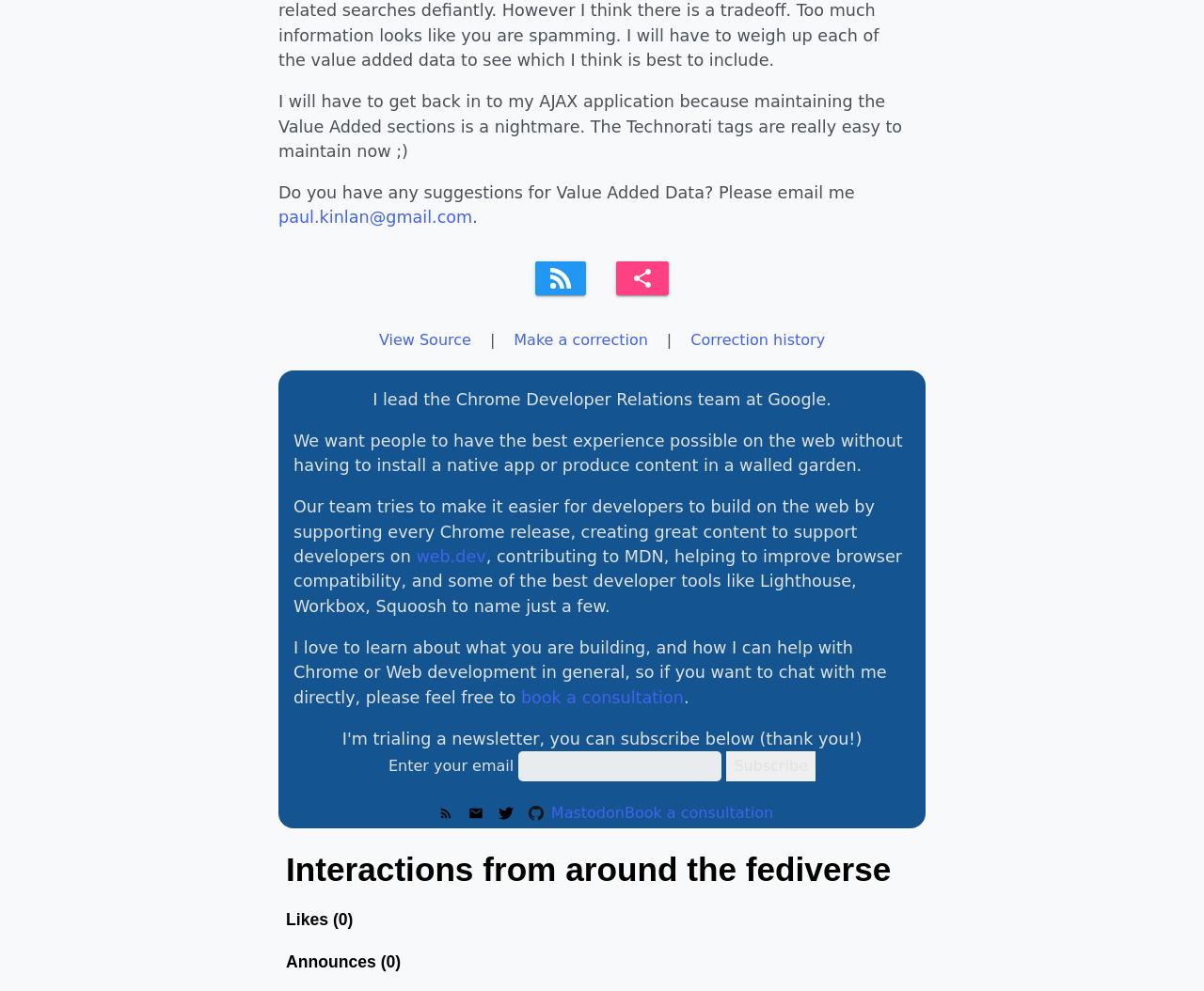Extract the bounding box of the UI element described as: "Book a consultation".

[0.516, 0.805, 0.645, 0.835]